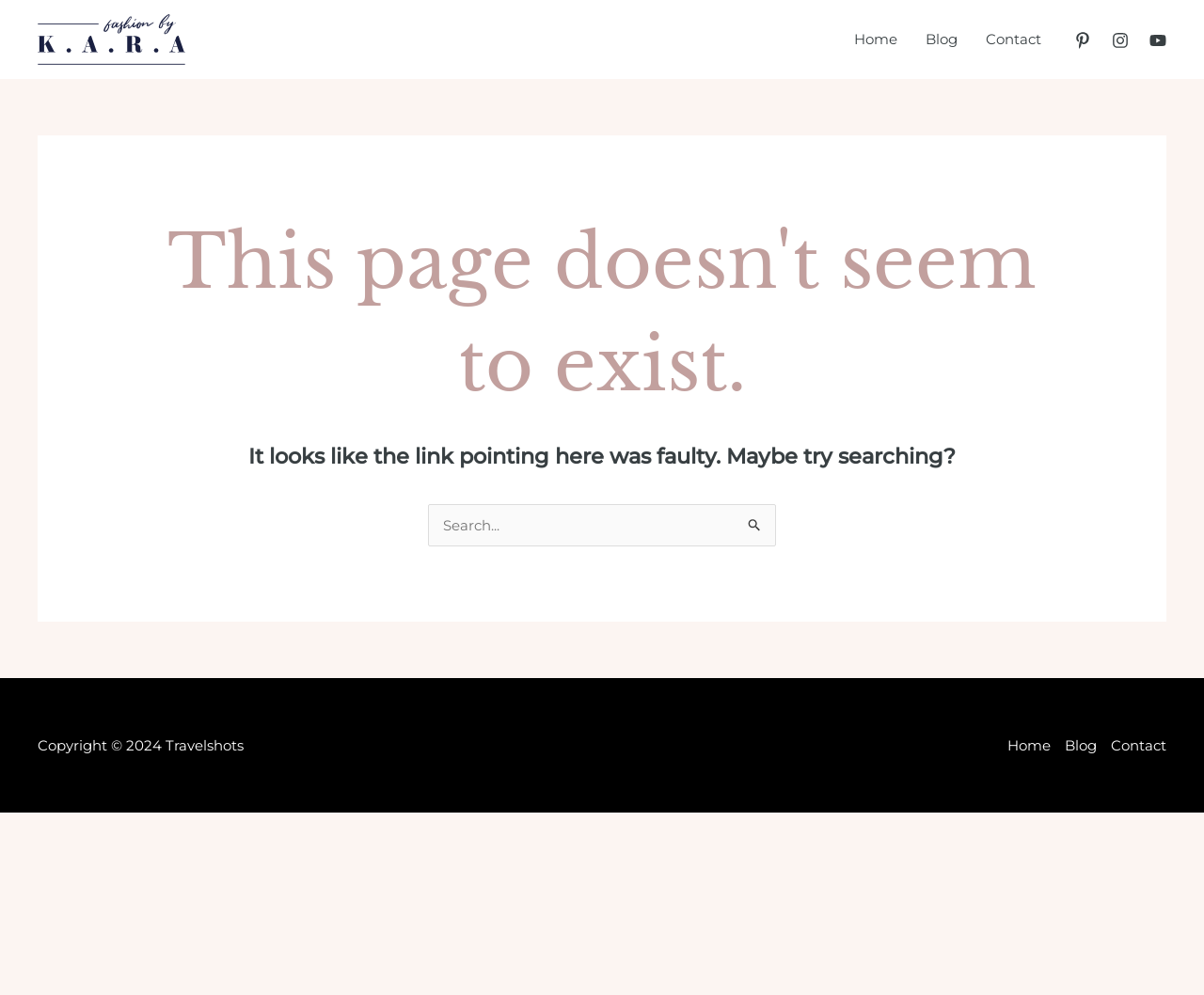Using the provided element description: "parent_node: Search for: value="Search"", determine the bounding box coordinates of the corresponding UI element in the screenshot.

[0.609, 0.507, 0.645, 0.545]